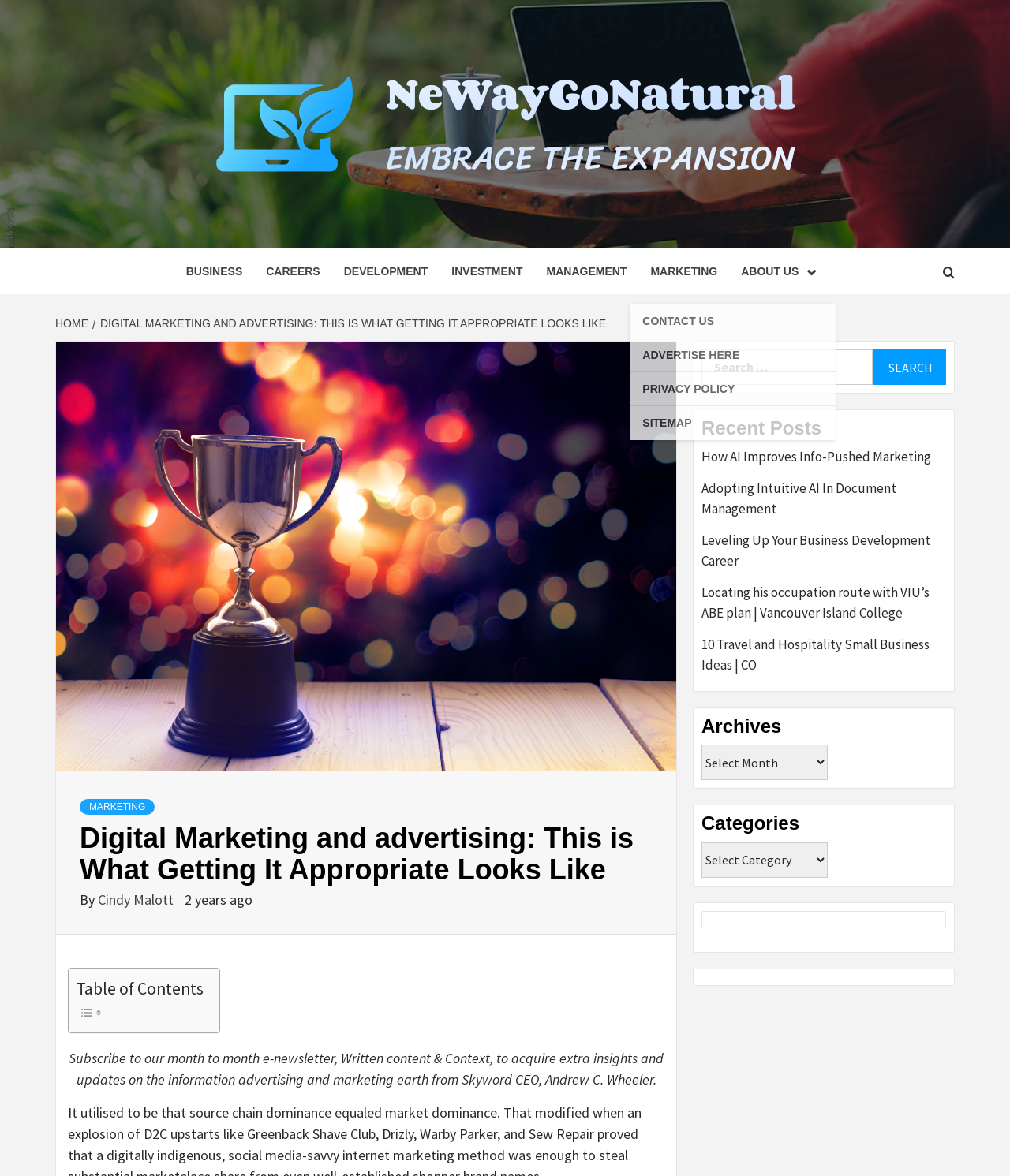Please locate and generate the primary heading on this webpage.

Digital Marketing and advertising: This is What Getting It Appropriate Looks Like